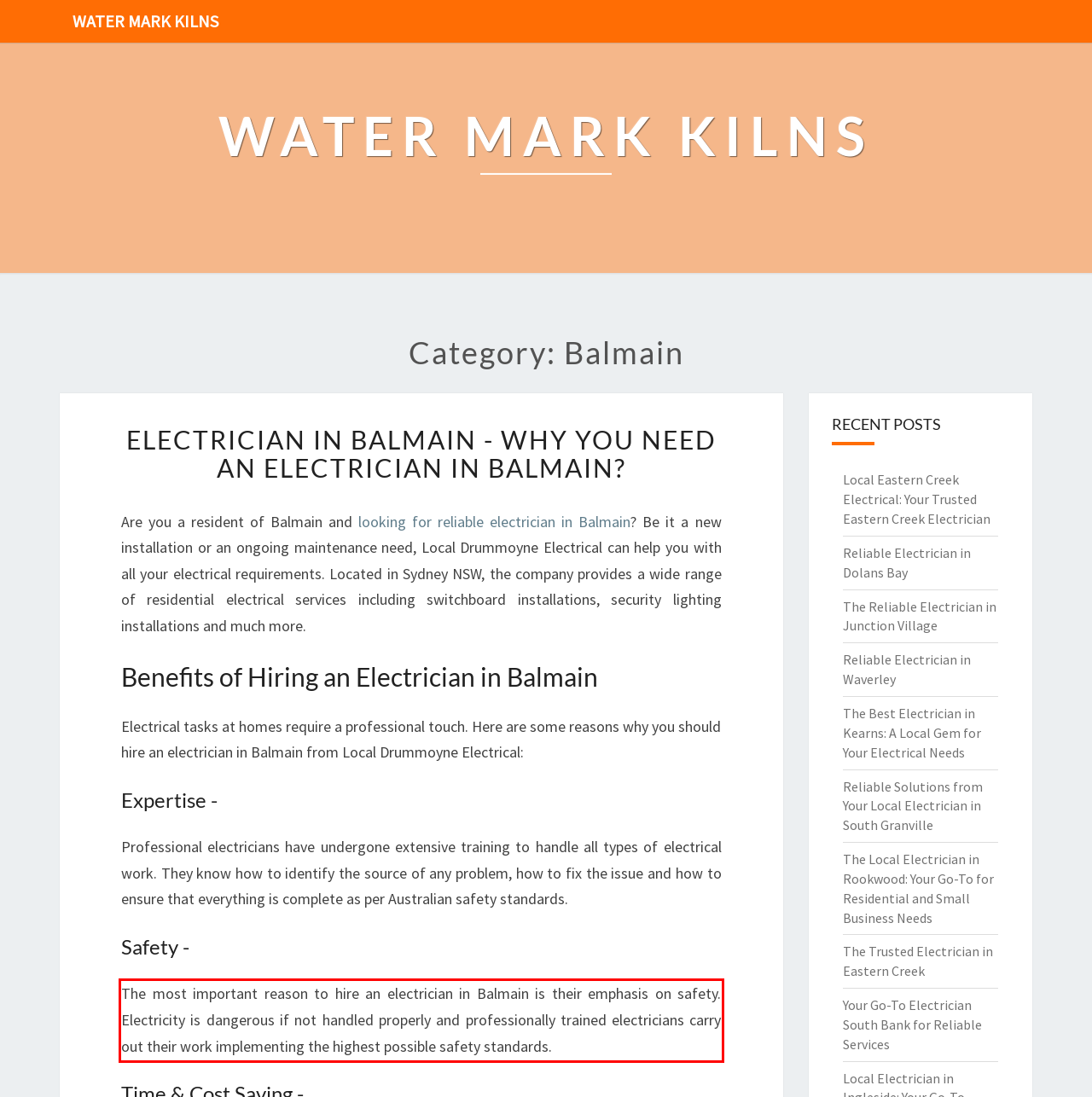Given the screenshot of the webpage, identify the red bounding box, and recognize the text content inside that red bounding box.

The most important reason to hire an electrician in Balmain is their emphasis on safety. Electricity is dangerous if not handled properly and professionally trained electricians carry out their work implementing the highest possible safety standards.